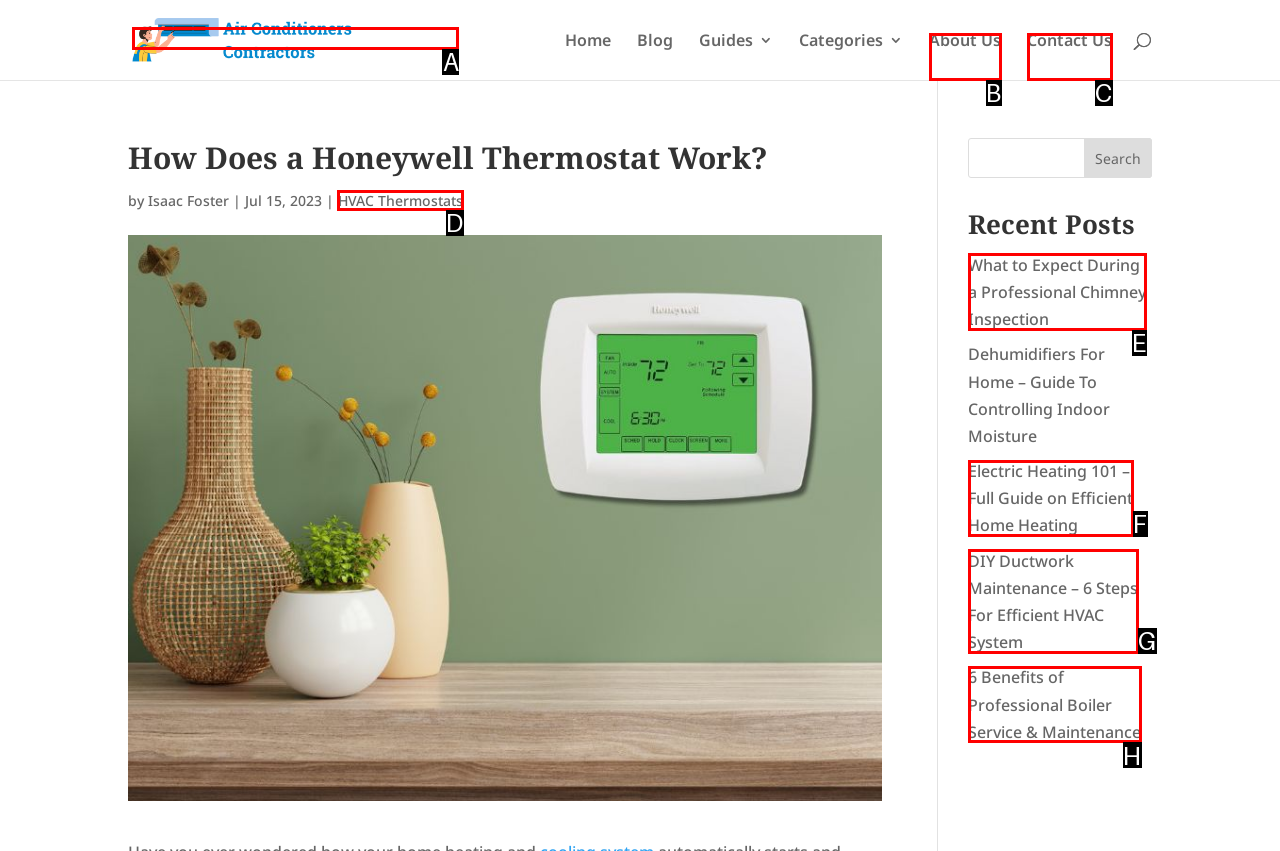Identify which lettered option to click to carry out the task: Read the blog post about HVAC Thermostats. Provide the letter as your answer.

D